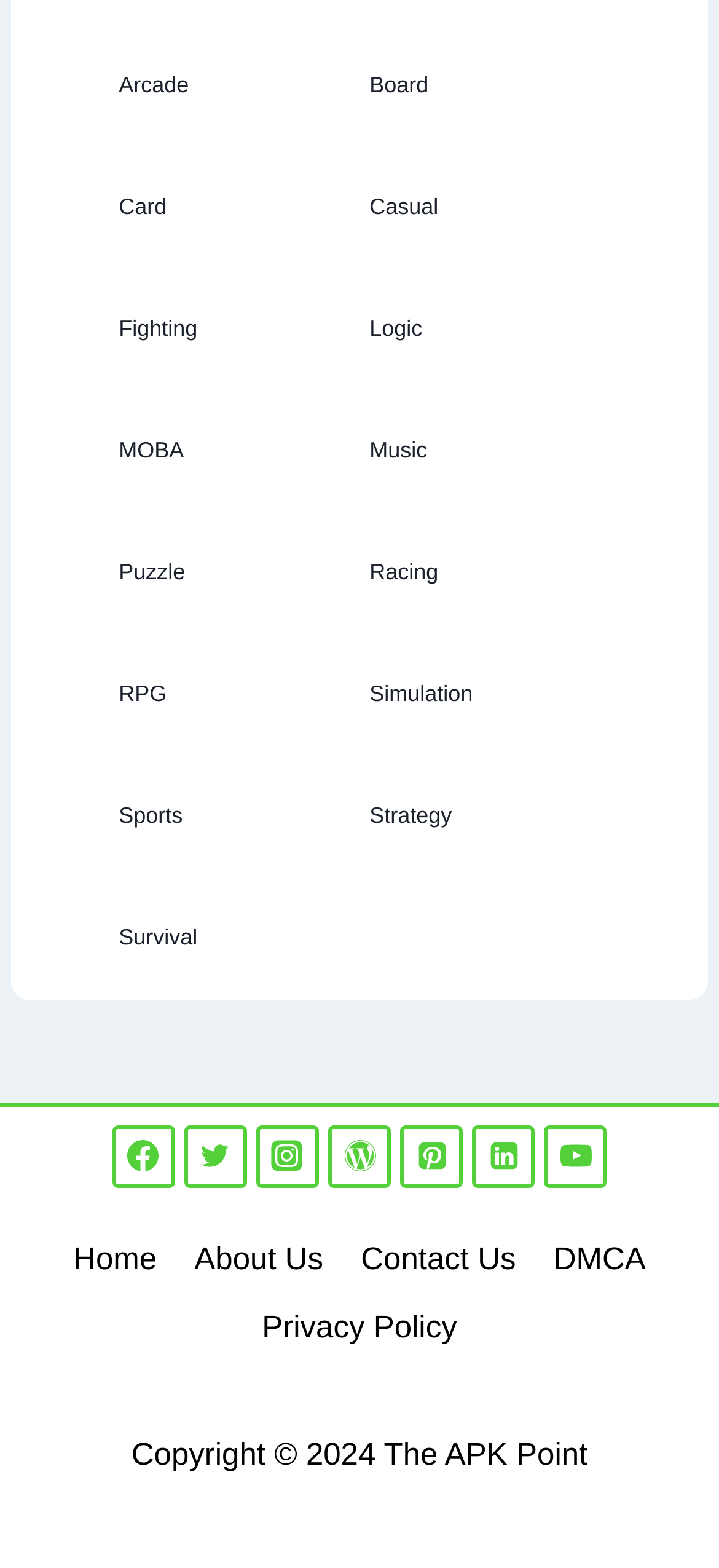Predict the bounding box for the UI component with the following description: "Contact Us".

[0.476, 0.78, 0.744, 0.824]